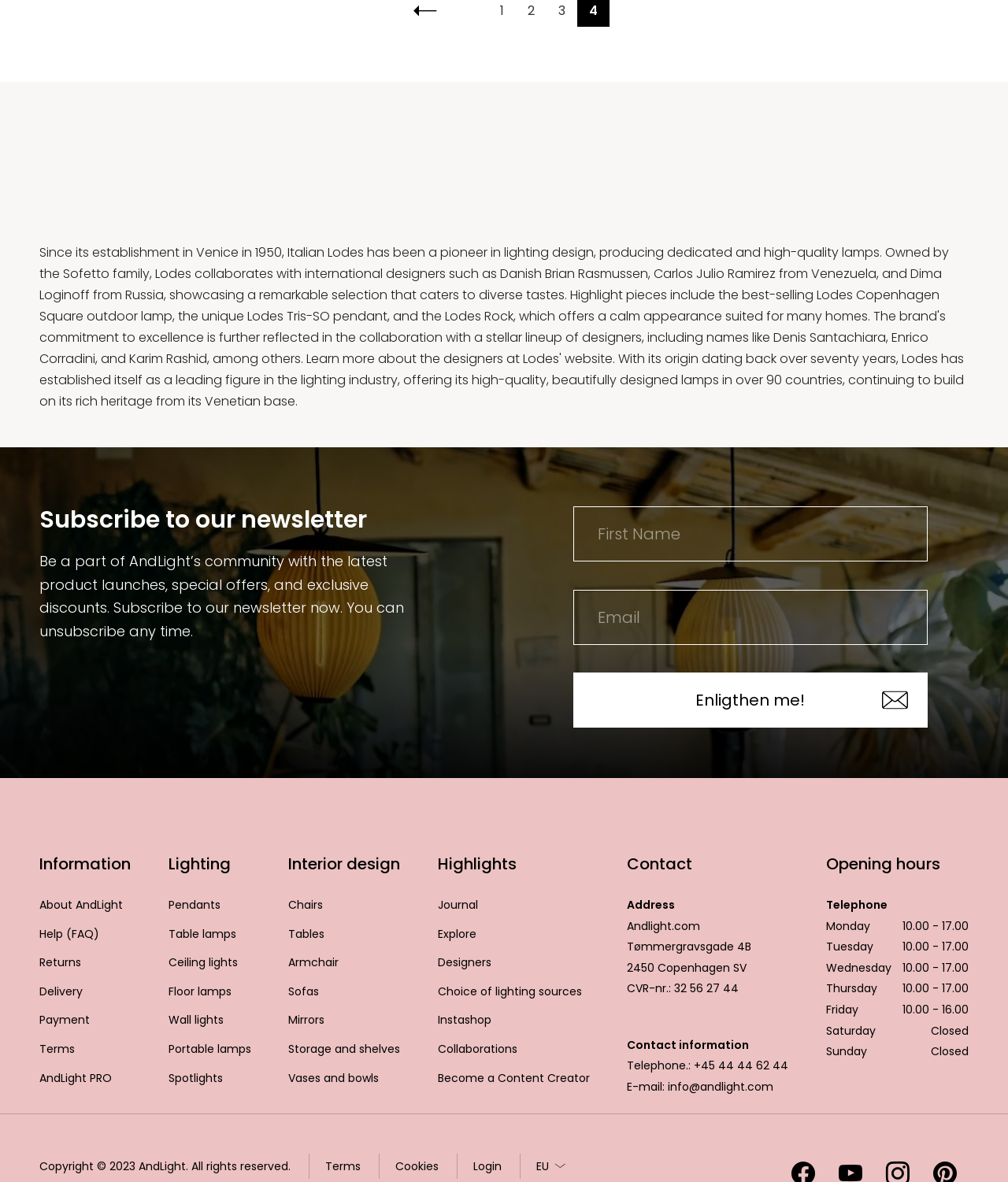Please identify the bounding box coordinates of the area I need to click to accomplish the following instruction: "View the opening hours".

[0.82, 0.722, 0.933, 0.74]